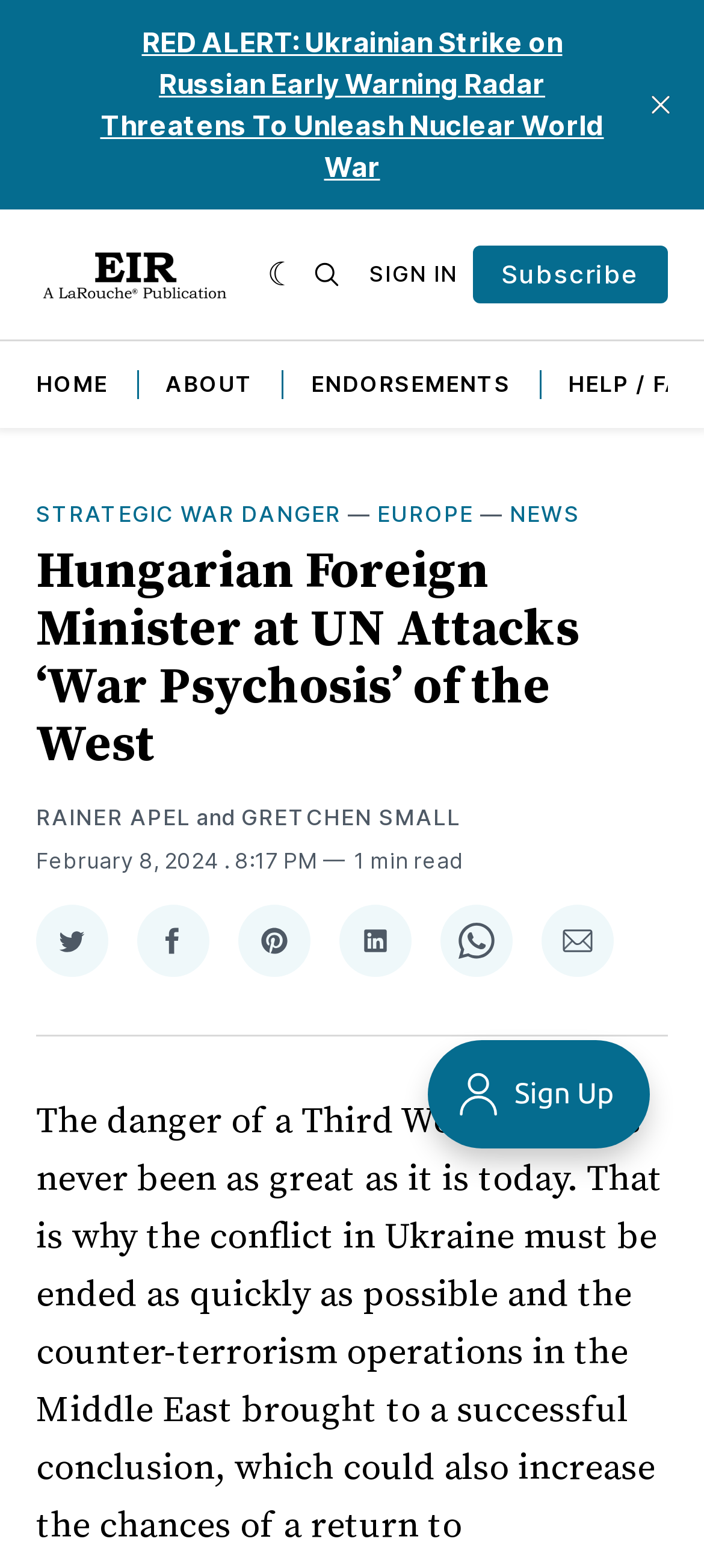Pinpoint the bounding box coordinates of the element that must be clicked to accomplish the following instruction: "Sign in to the website". The coordinates should be in the format of four float numbers between 0 and 1, i.e., [left, top, right, bottom].

[0.525, 0.166, 0.65, 0.184]